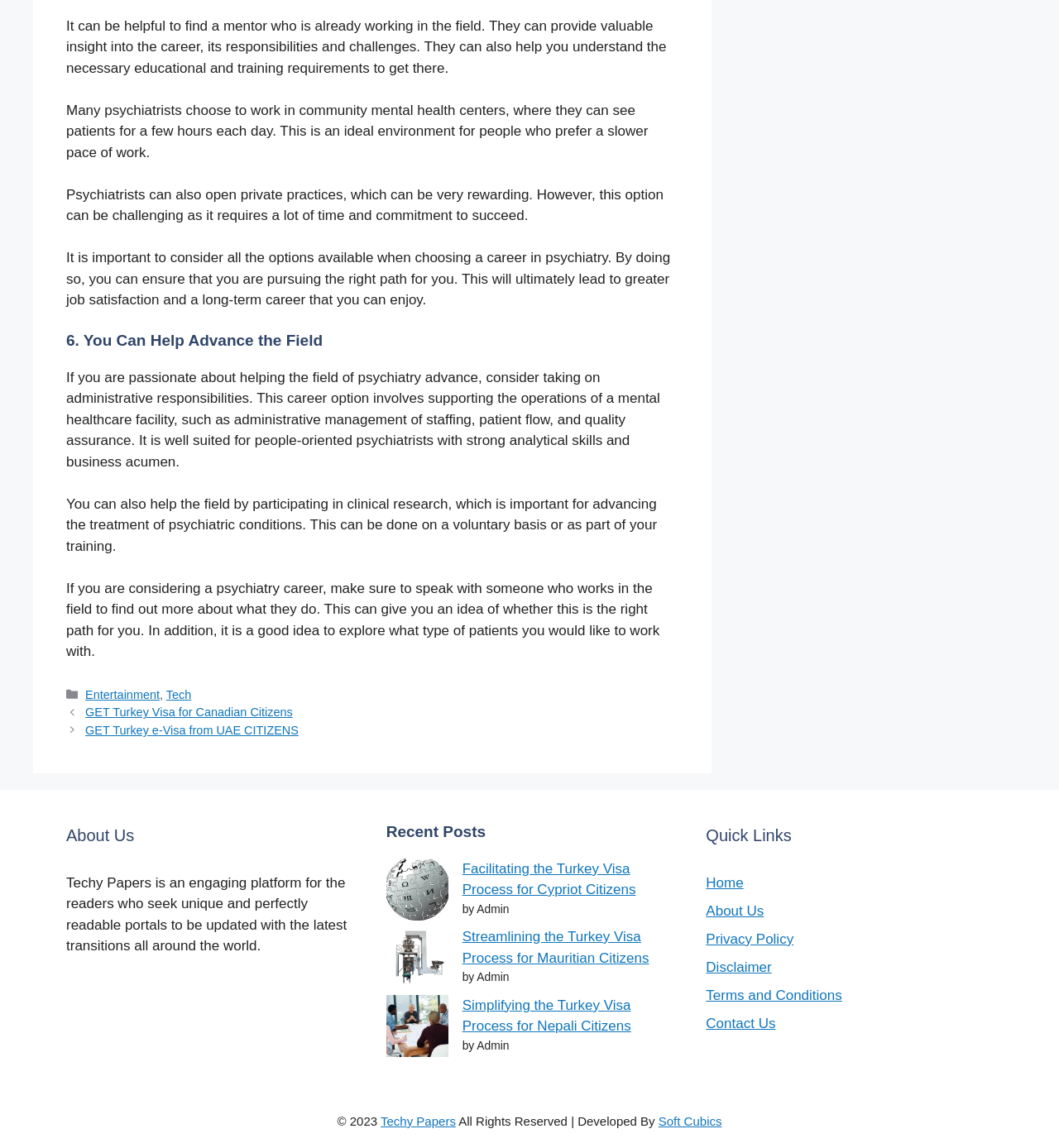What is the name of the website?
Based on the screenshot, answer the question with a single word or phrase.

Techy Papers